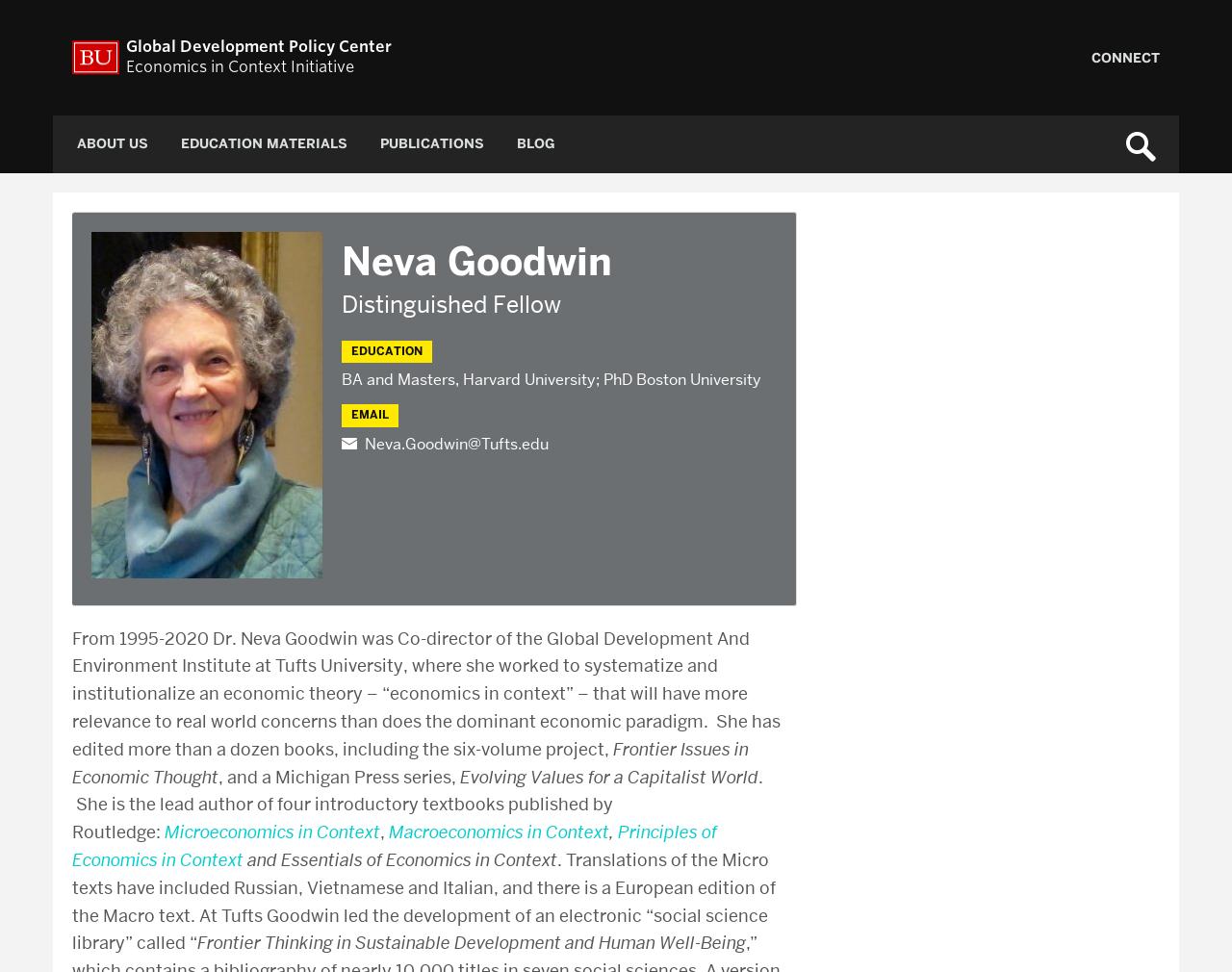Please identify the bounding box coordinates of the element's region that I should click in order to complete the following instruction: "read Neva Goodwin's blog". The bounding box coordinates consist of four float numbers between 0 and 1, i.e., [left, top, right, bottom].

[0.408, 0.119, 0.462, 0.178]